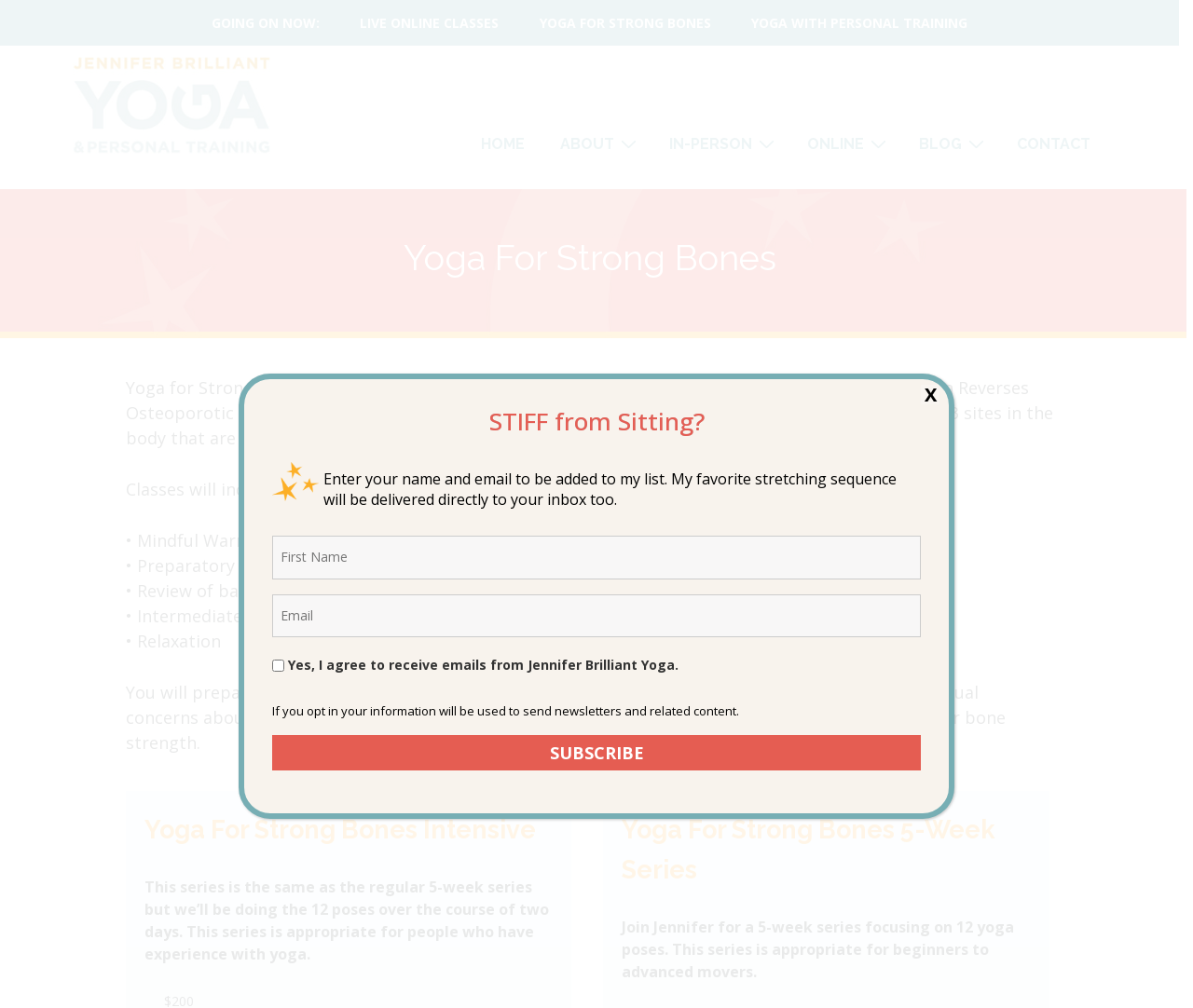Determine the bounding box coordinates of the element that should be clicked to execute the following command: "Click on YOGA FOR STRONG BONES".

[0.452, 0.014, 0.596, 0.031]